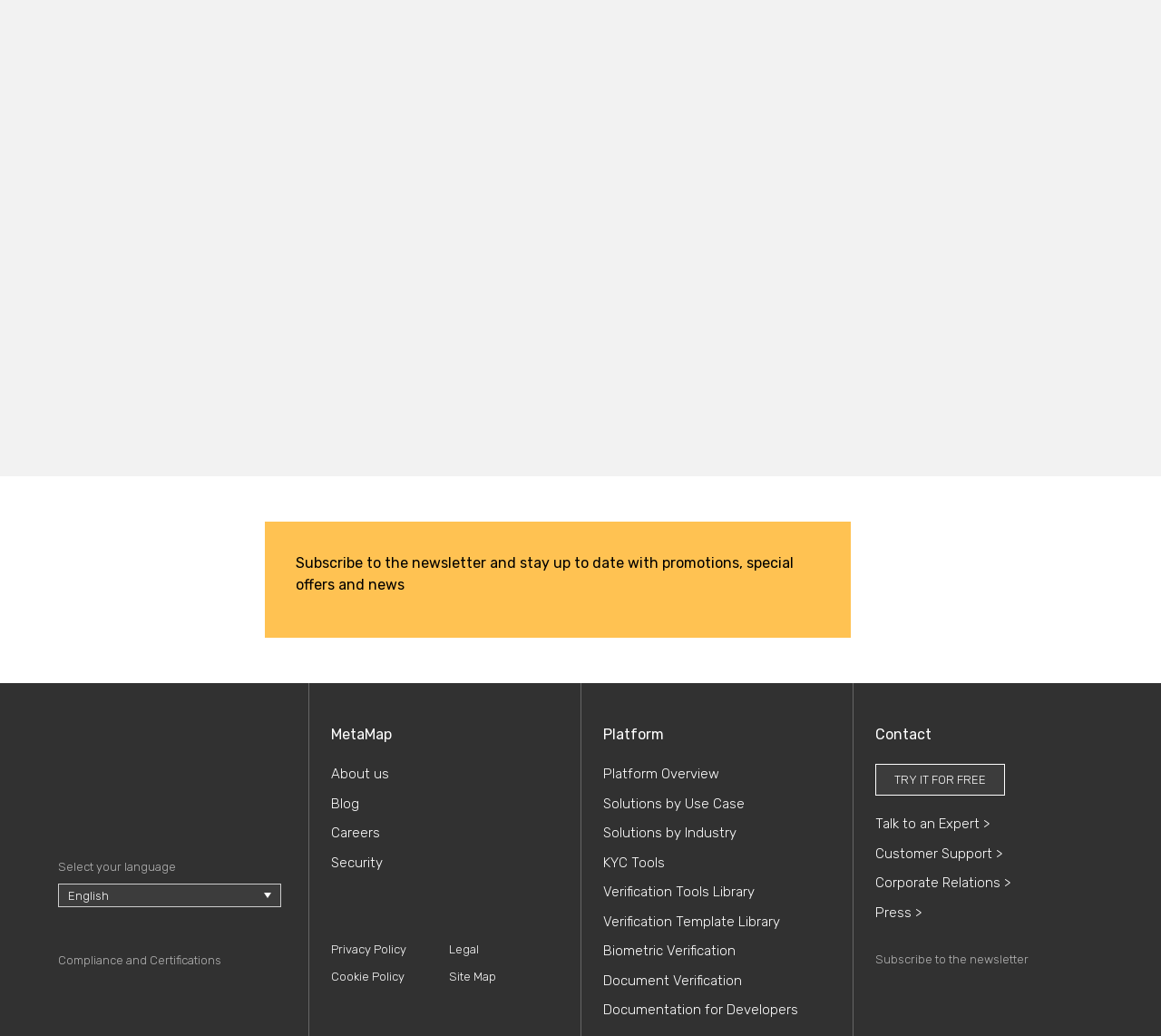What is the call-to-action for the free trial? Observe the screenshot and provide a one-word or short phrase answer.

TRY IT FOR FREE